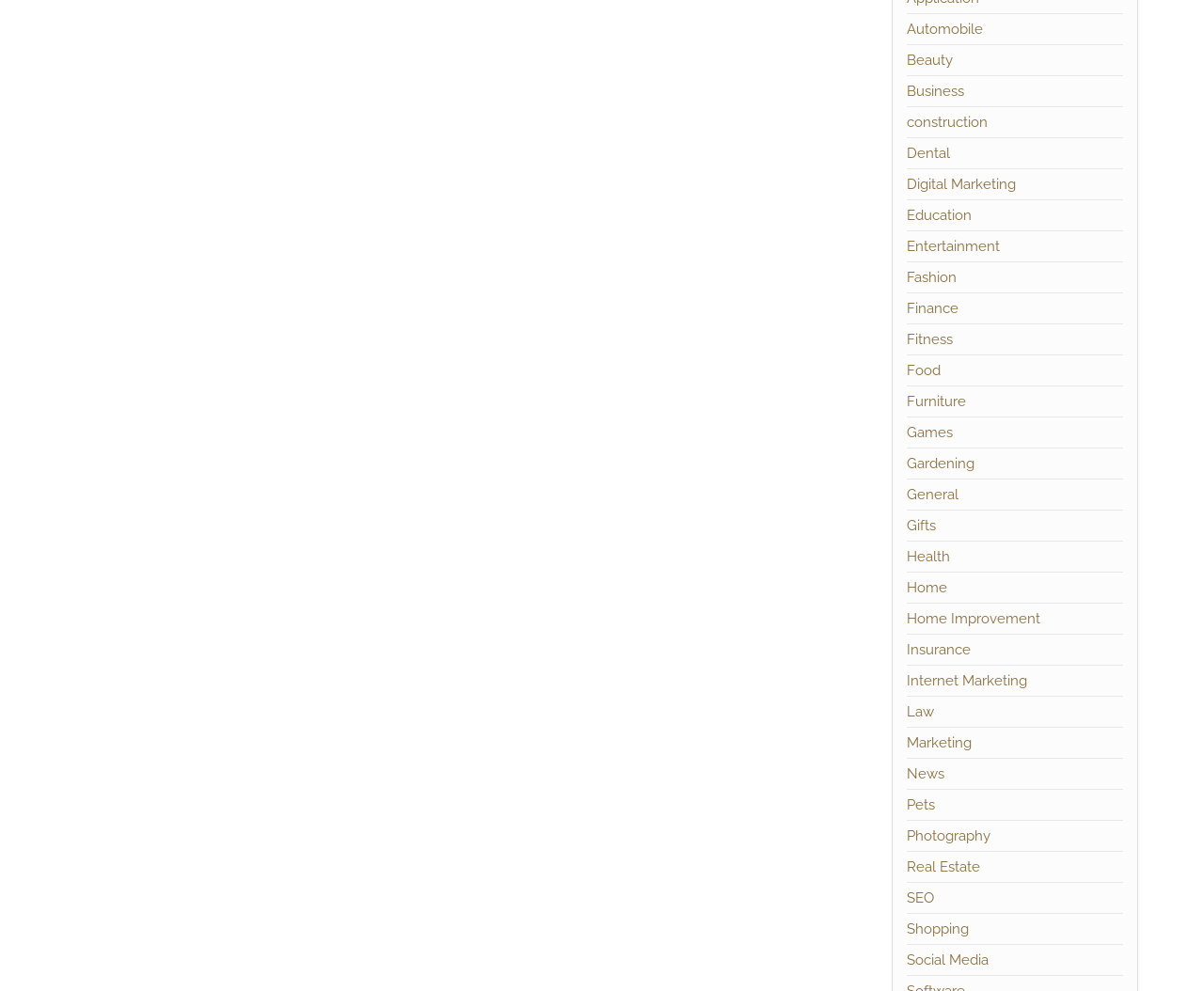Find the bounding box coordinates of the element you need to click on to perform this action: 'Explore Home Improvement'. The coordinates should be represented by four float values between 0 and 1, in the format [left, top, right, bottom].

[0.753, 0.616, 0.864, 0.633]